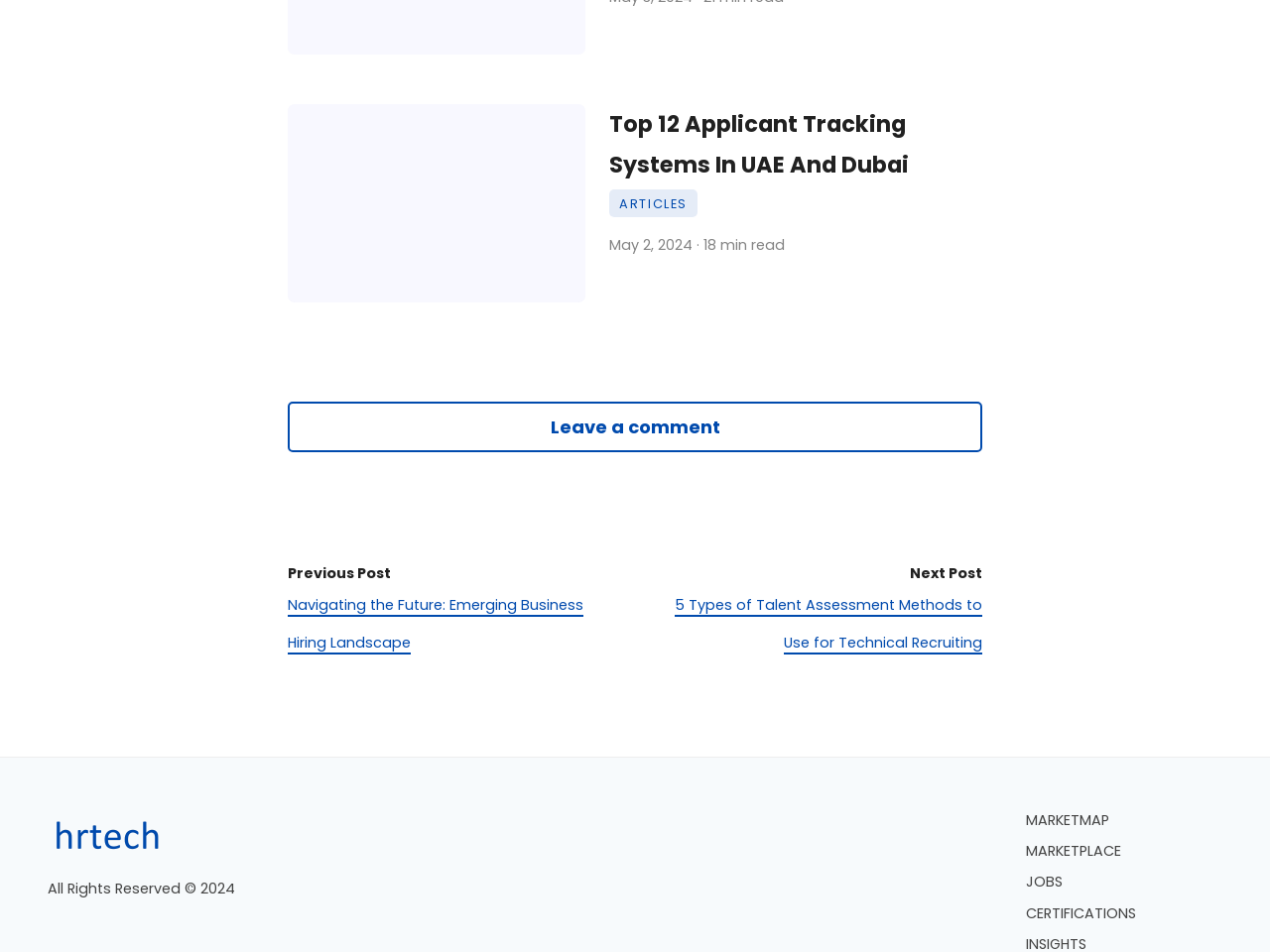Using a single word or phrase, answer the following question: 
What is the name of the website?

hrtechblogs